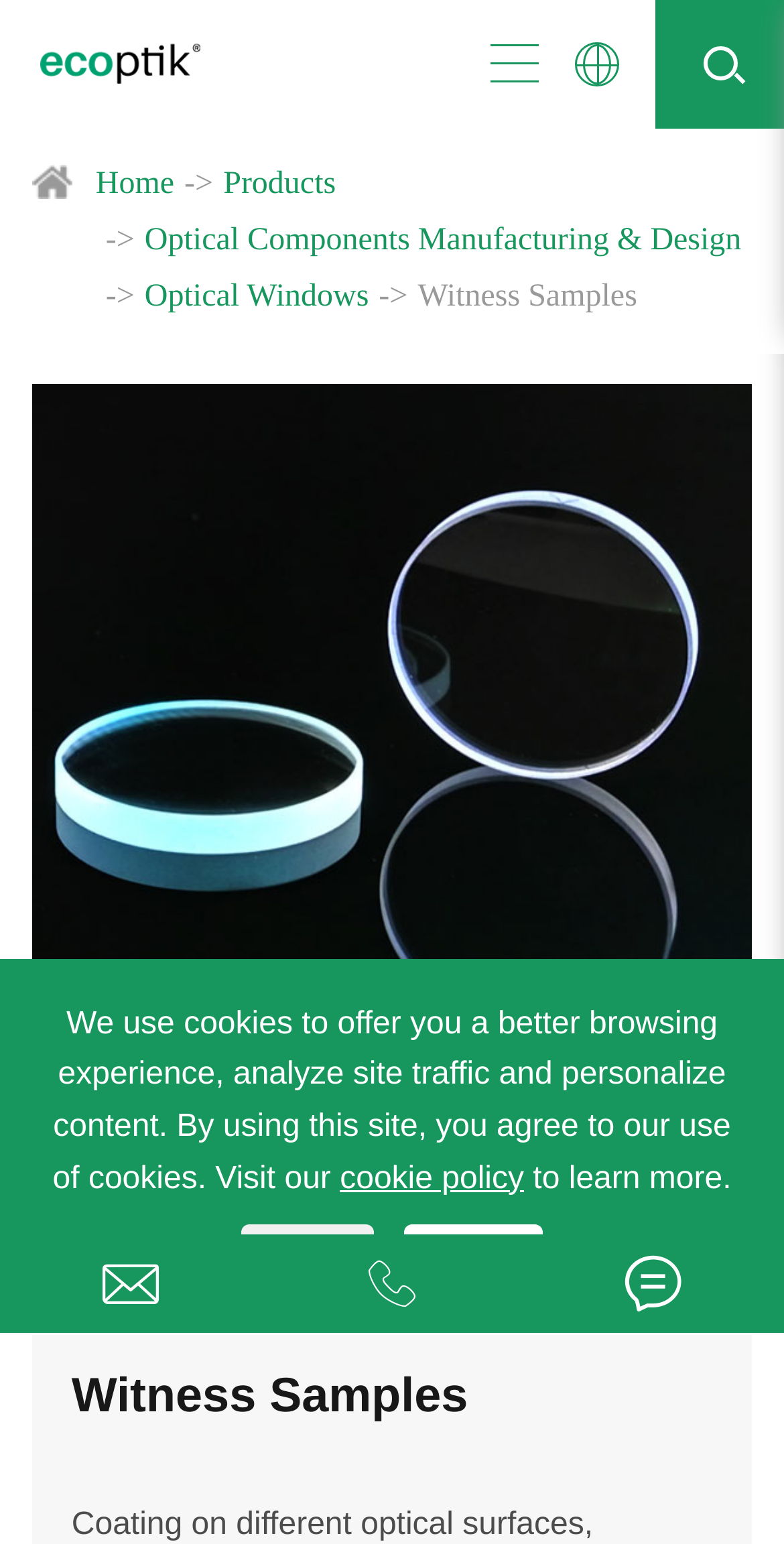Find the bounding box coordinates of the UI element according to this description: "Optical Windows".

[0.184, 0.181, 0.47, 0.203]